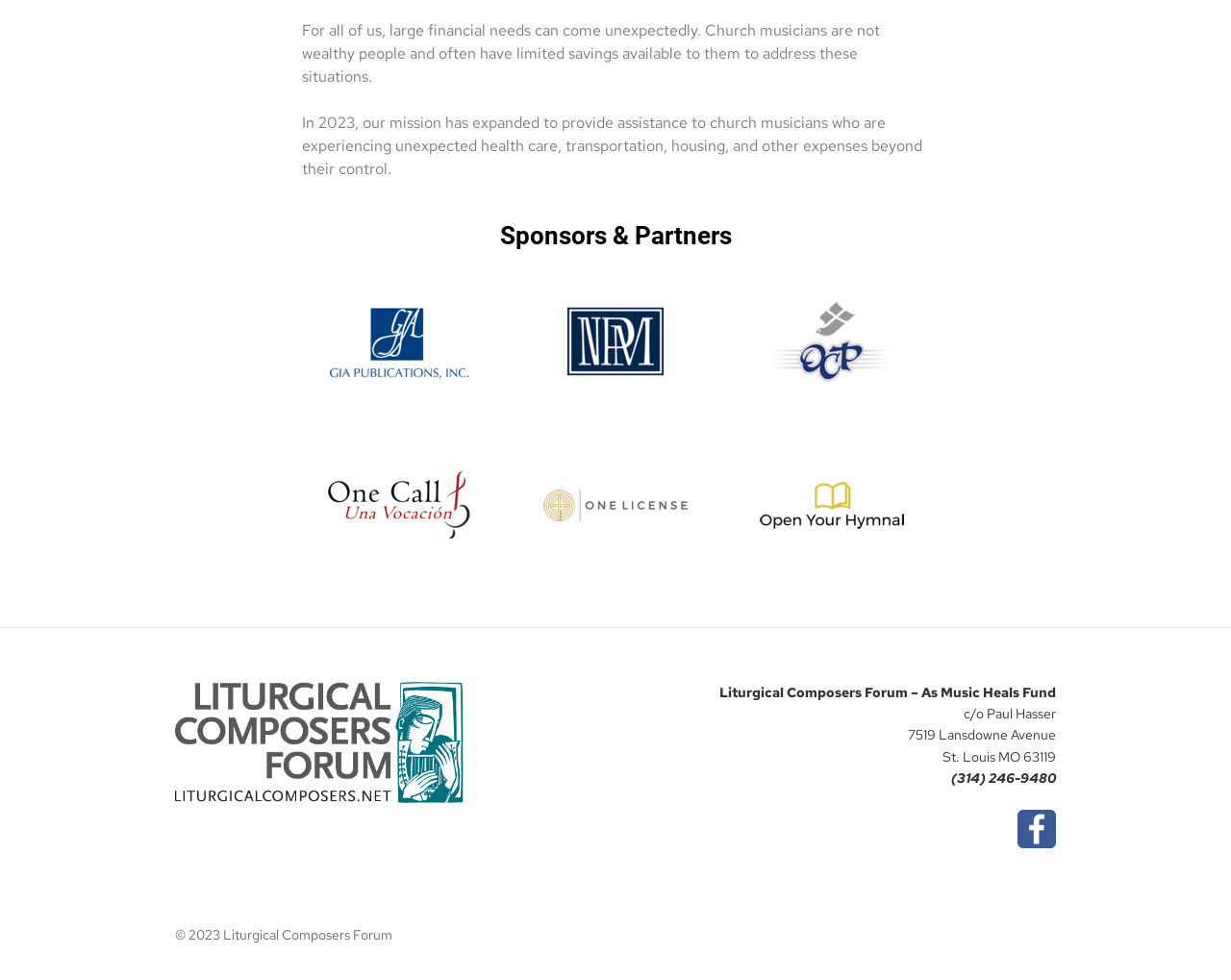Given the description: "© 2023 Liturgical Composers Forum", determine the bounding box coordinates of the UI element. The coordinates should be formatted as four float numbers between 0 and 1, [left, top, right, bottom].

[0.142, 0.945, 0.319, 0.963]